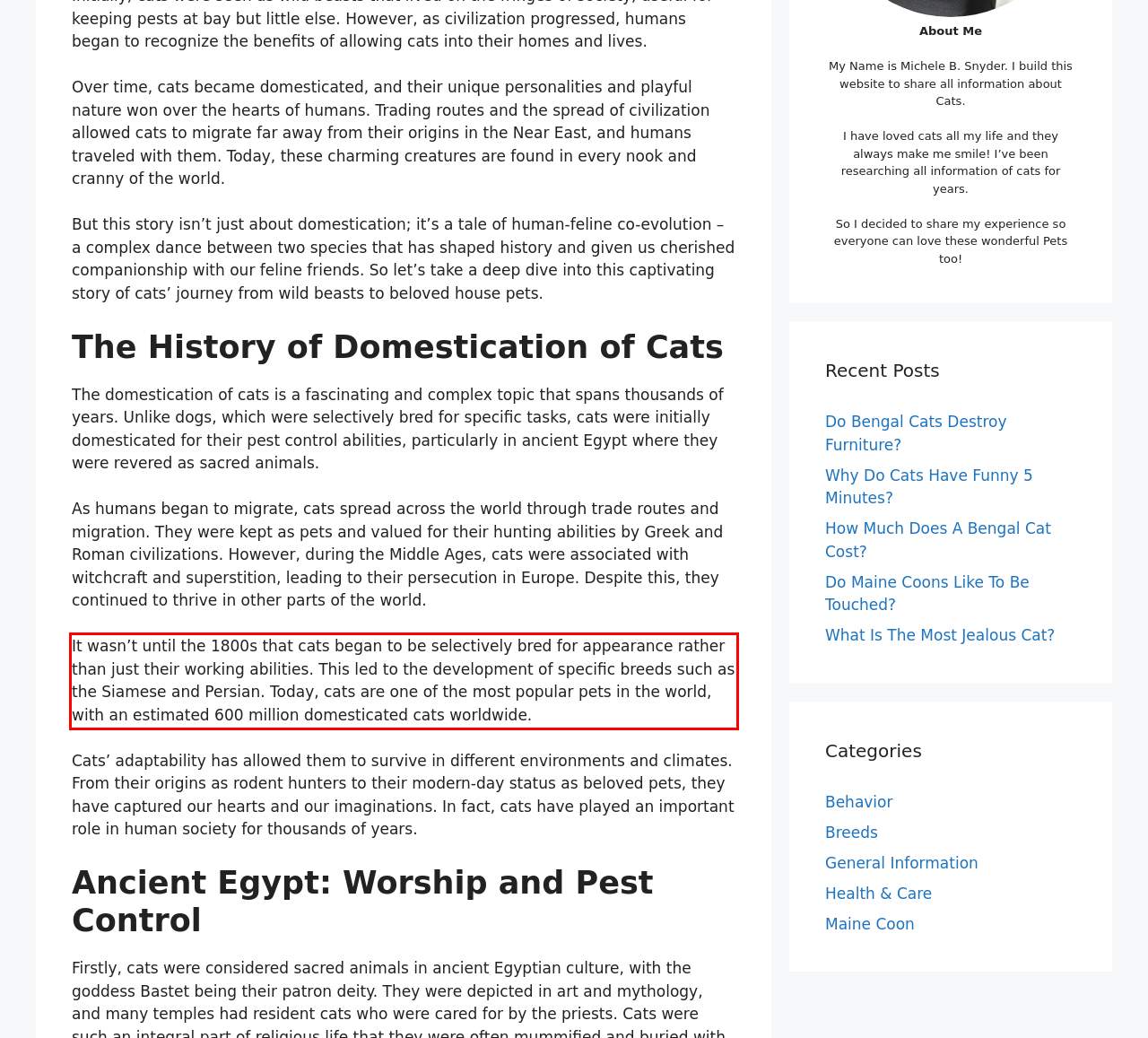View the screenshot of the webpage and identify the UI element surrounded by a red bounding box. Extract the text contained within this red bounding box.

It wasn’t until the 1800s that cats began to be selectively bred for appearance rather than just their working abilities. This led to the development of specific breeds such as the Siamese and Persian. Today, cats are one of the most popular pets in the world, with an estimated 600 million domesticated cats worldwide.